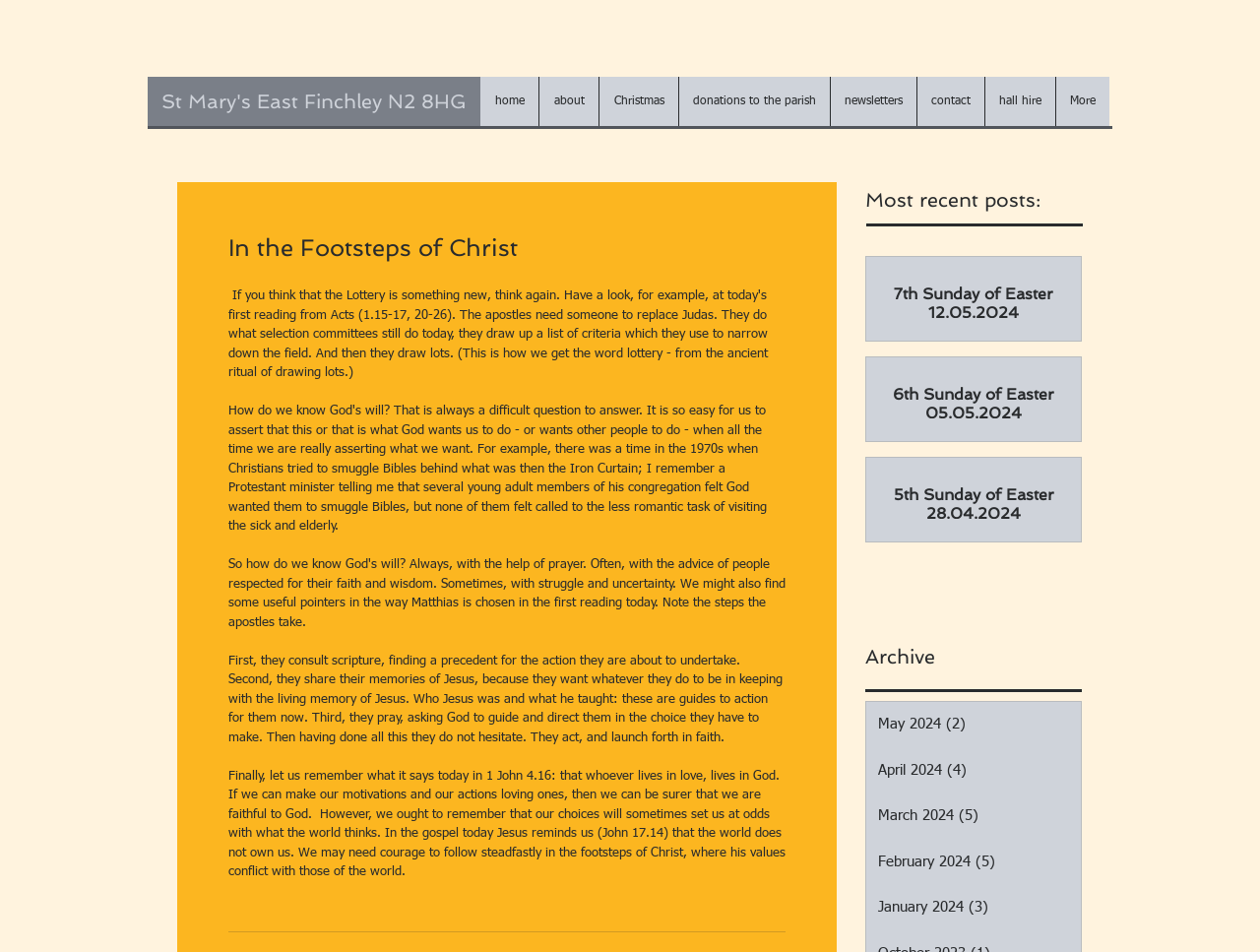Determine the bounding box coordinates for the area that should be clicked to carry out the following instruction: "read the 7th Sunday of Easter post".

[0.695, 0.299, 0.85, 0.338]